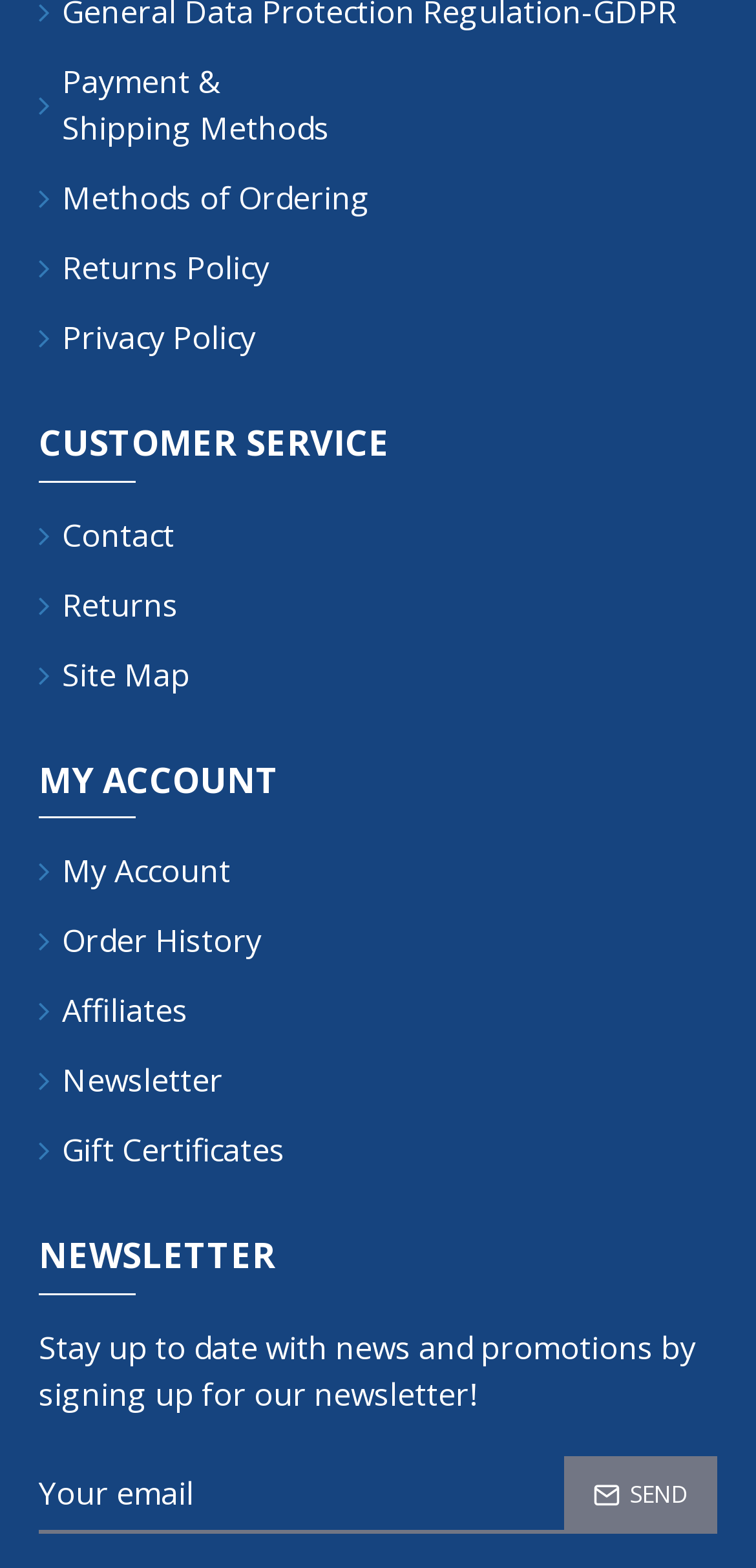Please determine the bounding box coordinates for the UI element described as: "Send".

[0.746, 0.929, 0.949, 0.978]